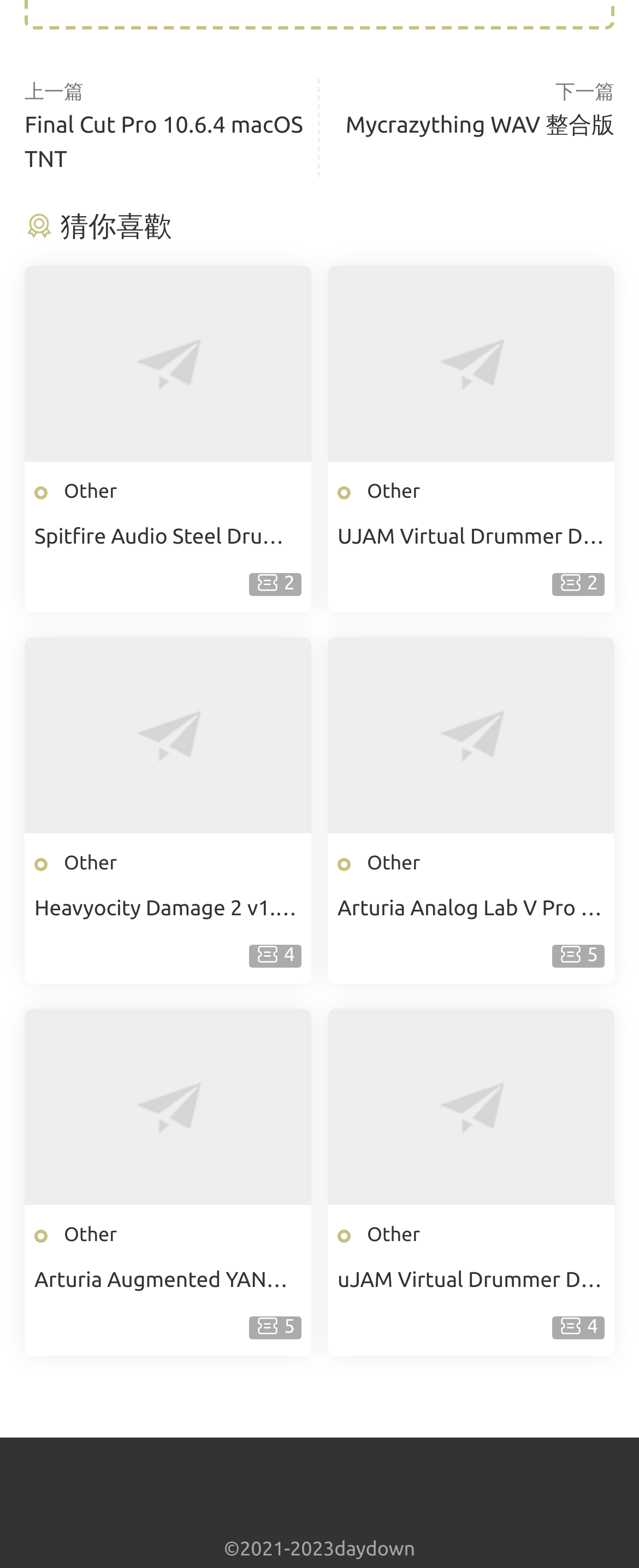What is the copyright year range?
Look at the image and respond with a single word or a short phrase.

2021-2023